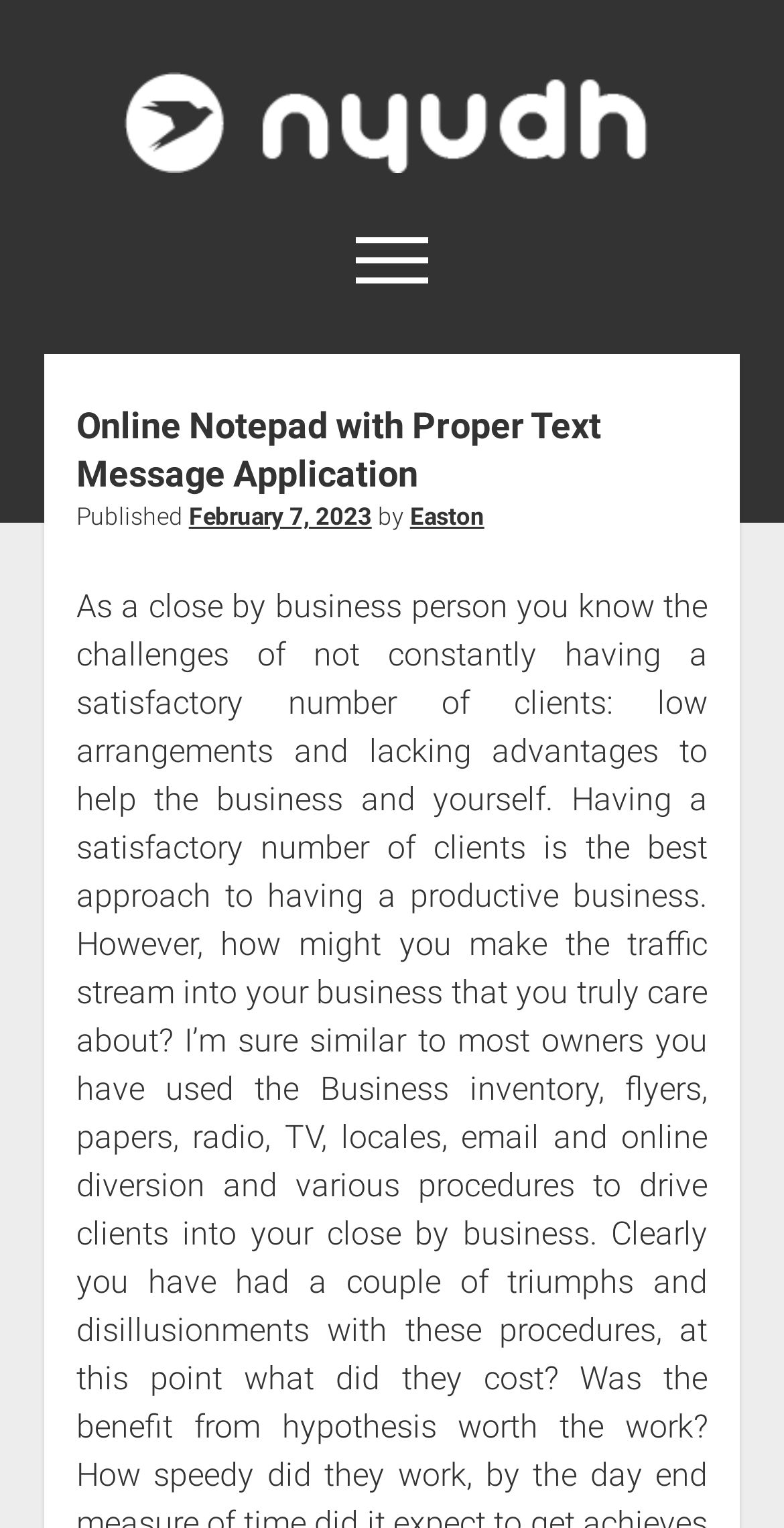Identify the bounding box coordinates of the area that should be clicked in order to complete the given instruction: "Visit the Twitter page". The bounding box coordinates should be four float numbers between 0 and 1, i.e., [left, top, right, bottom].

[0.379, 0.238, 0.421, 0.259]